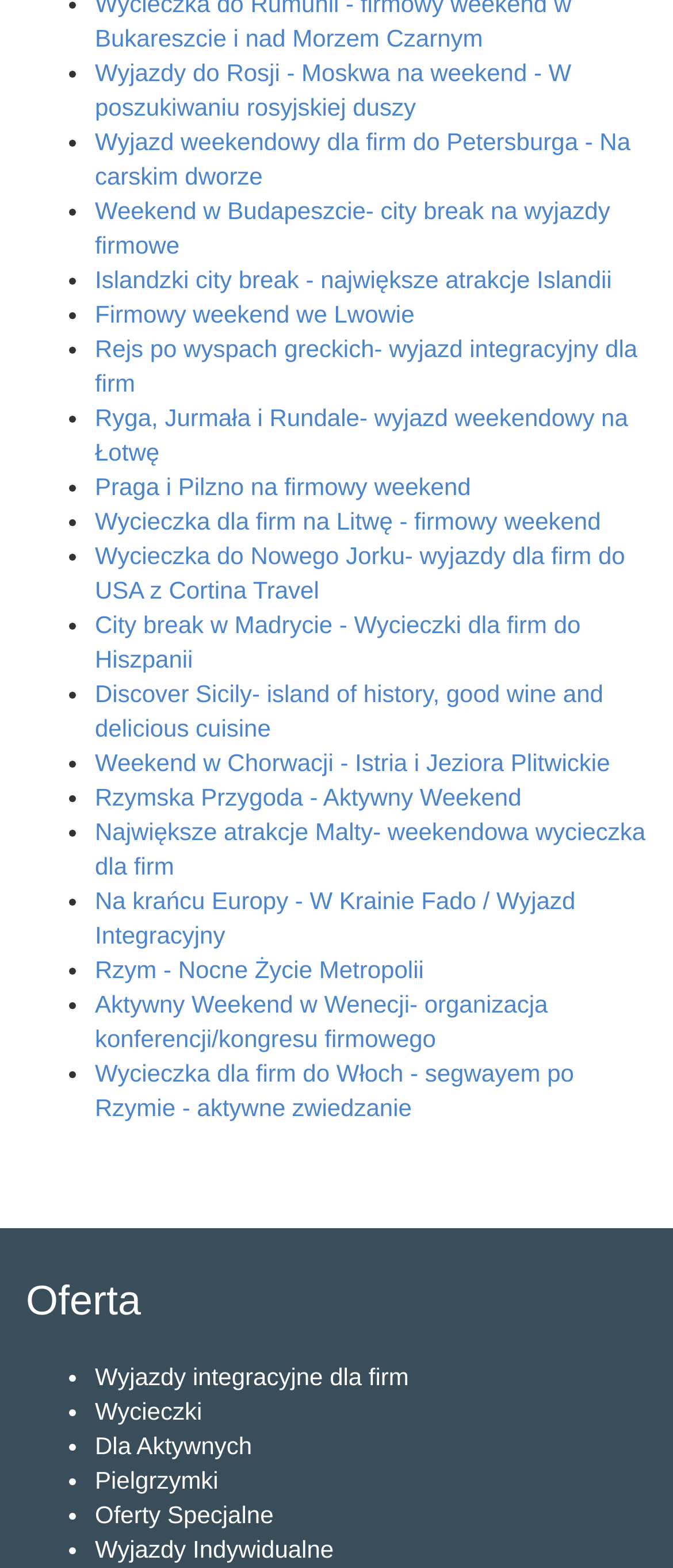Are there any pilgrimage travel options?
Provide a fully detailed and comprehensive answer to the question.

I found a link that mentions 'Pielgrzymki' which means 'Pilgrimages' in Polish, suggesting that there are pilgrimage travel options available.